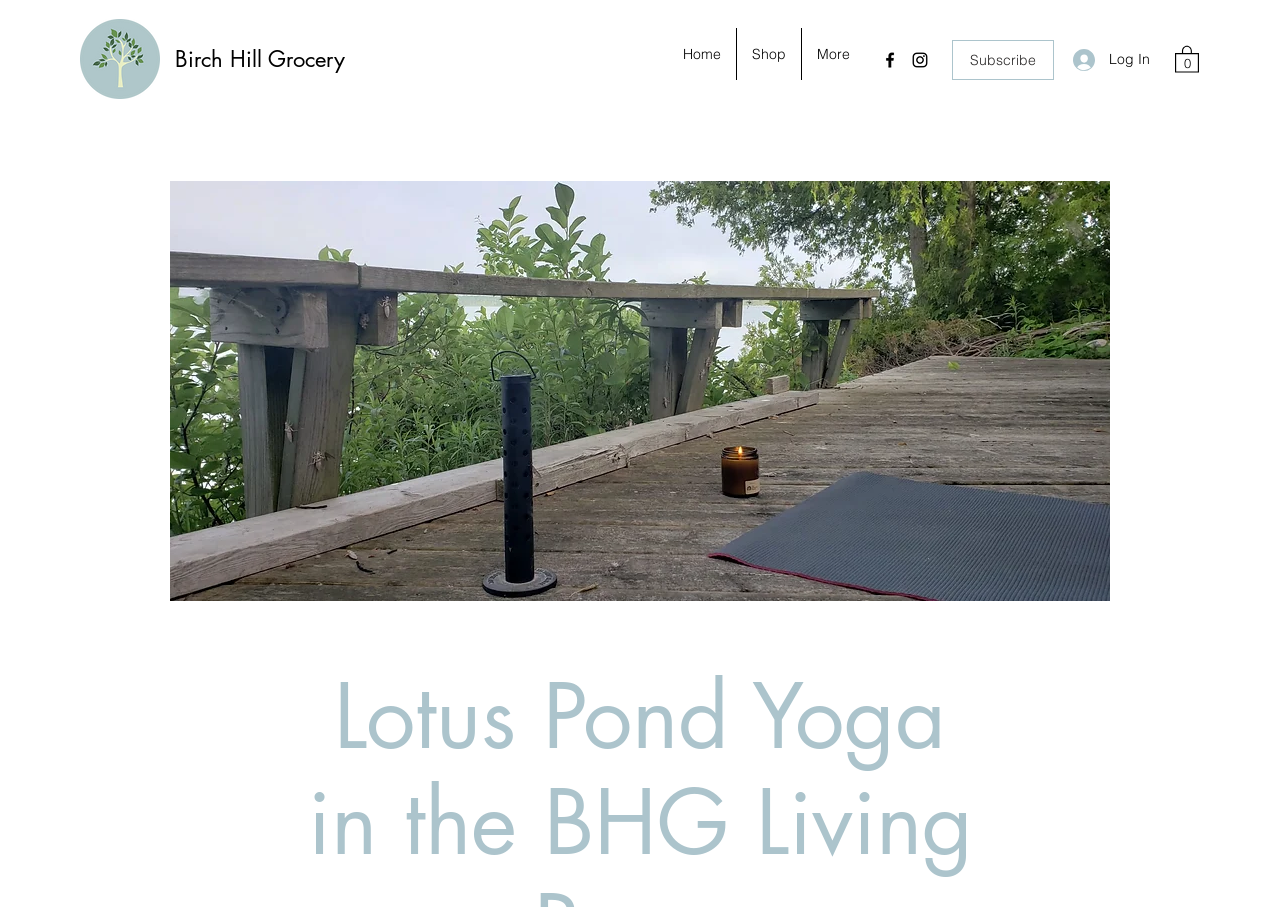Please predict the bounding box coordinates of the element's region where a click is necessary to complete the following instruction: "Subscribe to the newsletter". The coordinates should be represented by four float numbers between 0 and 1, i.e., [left, top, right, bottom].

[0.744, 0.044, 0.823, 0.088]